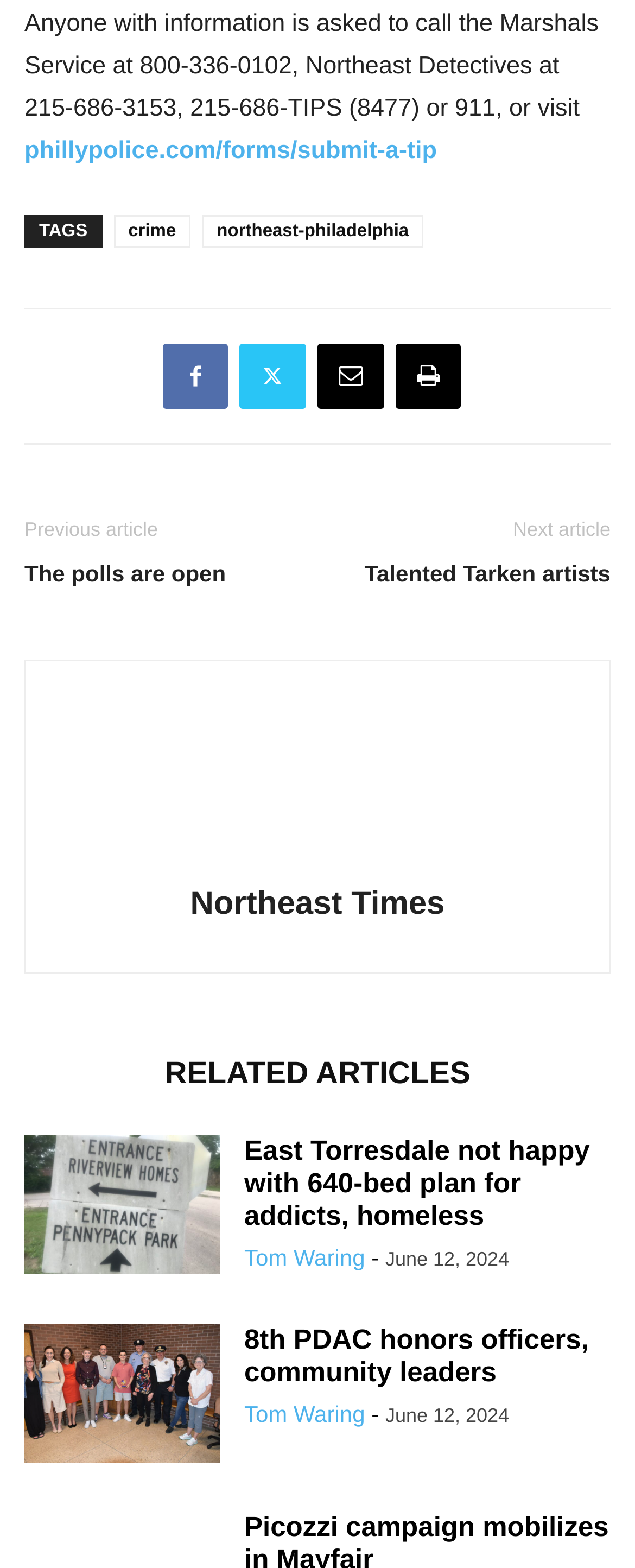What is the date of the article '8th PDAC honors officers, community leaders'? Examine the screenshot and reply using just one word or a brief phrase.

June 12, 2024